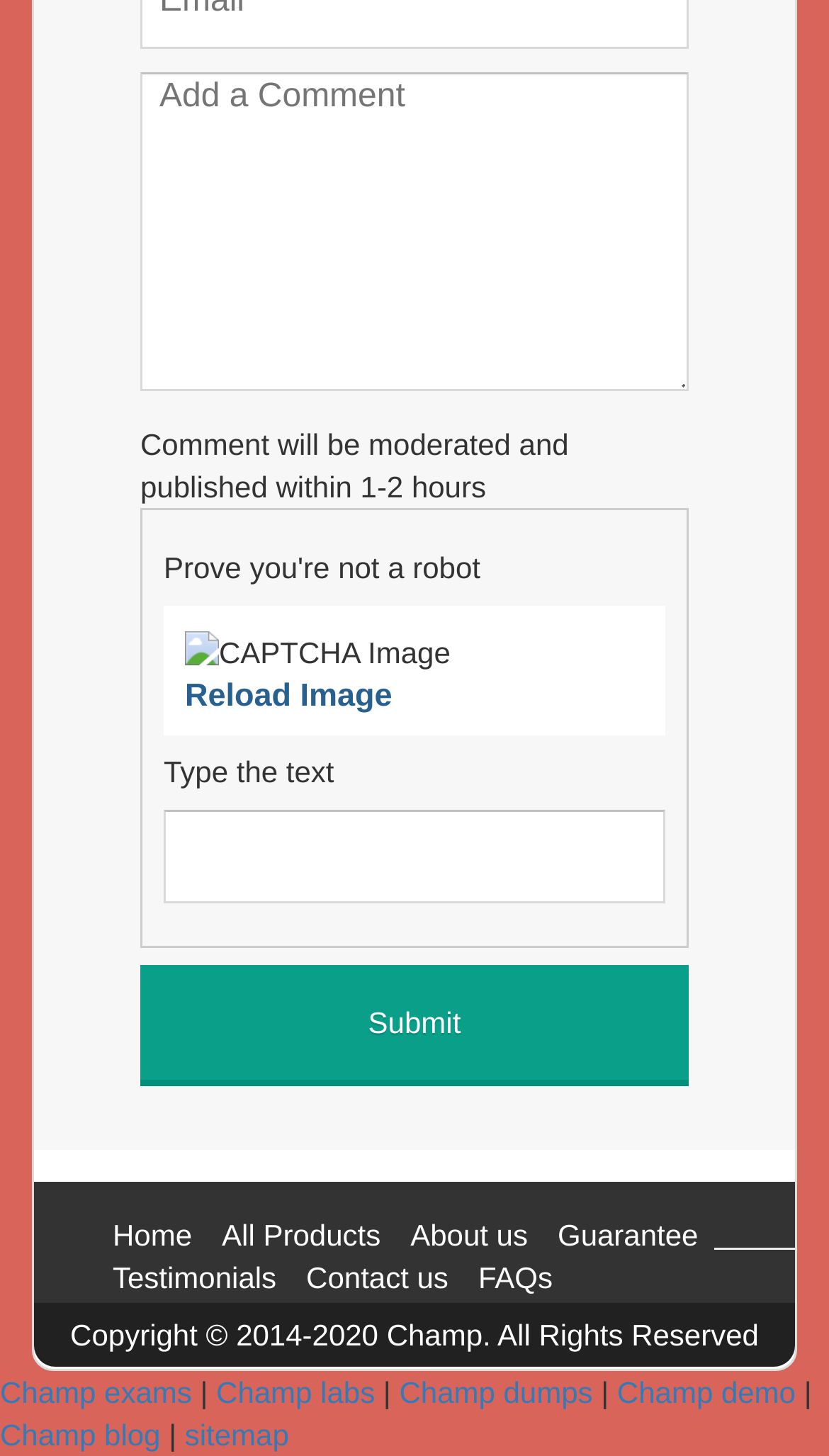Provide the bounding box coordinates of the area you need to click to execute the following instruction: "click on the 'Nicaragua' link".

None